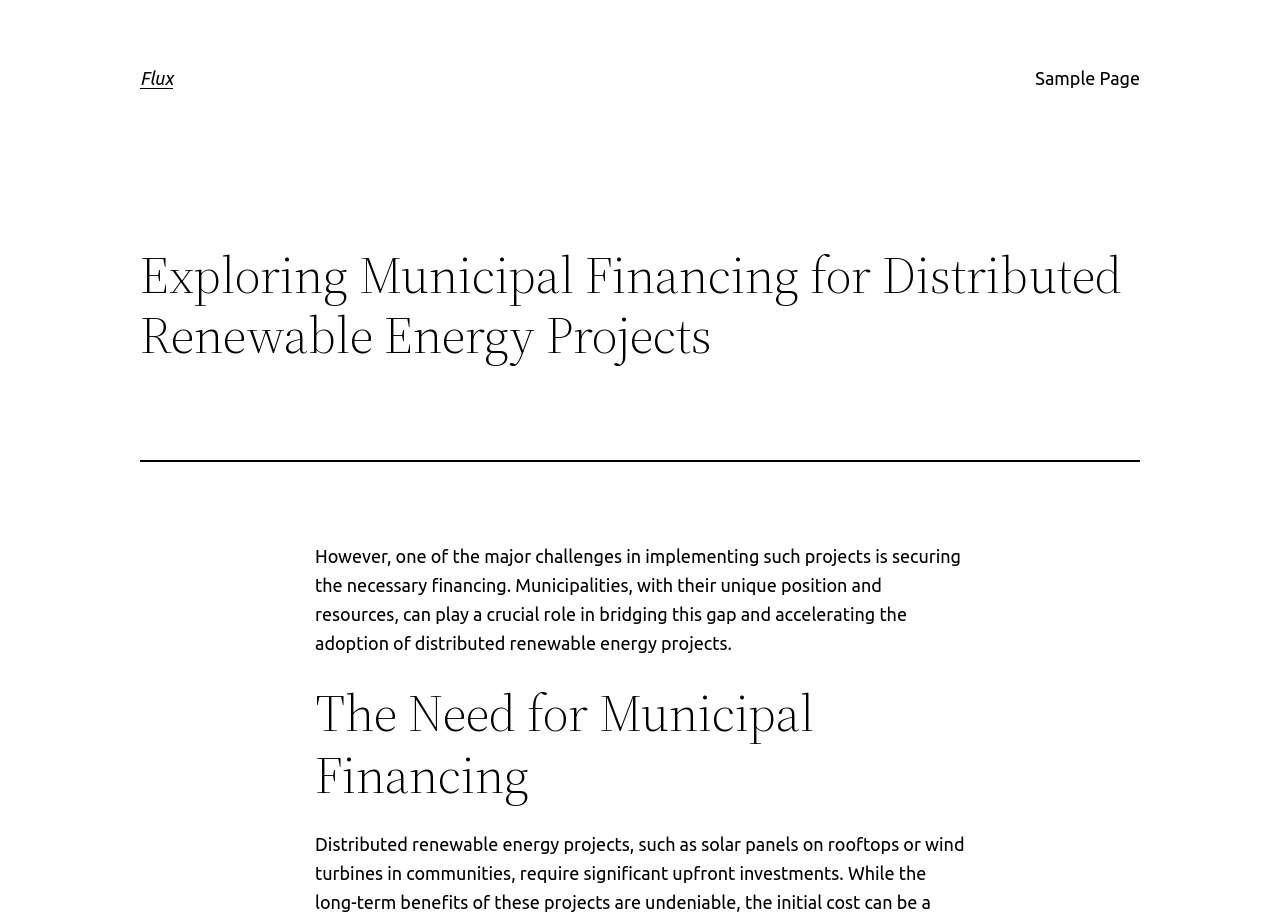What is the purpose of municipal financing?
Refer to the image and provide a one-word or short phrase answer.

Accelerating adoption